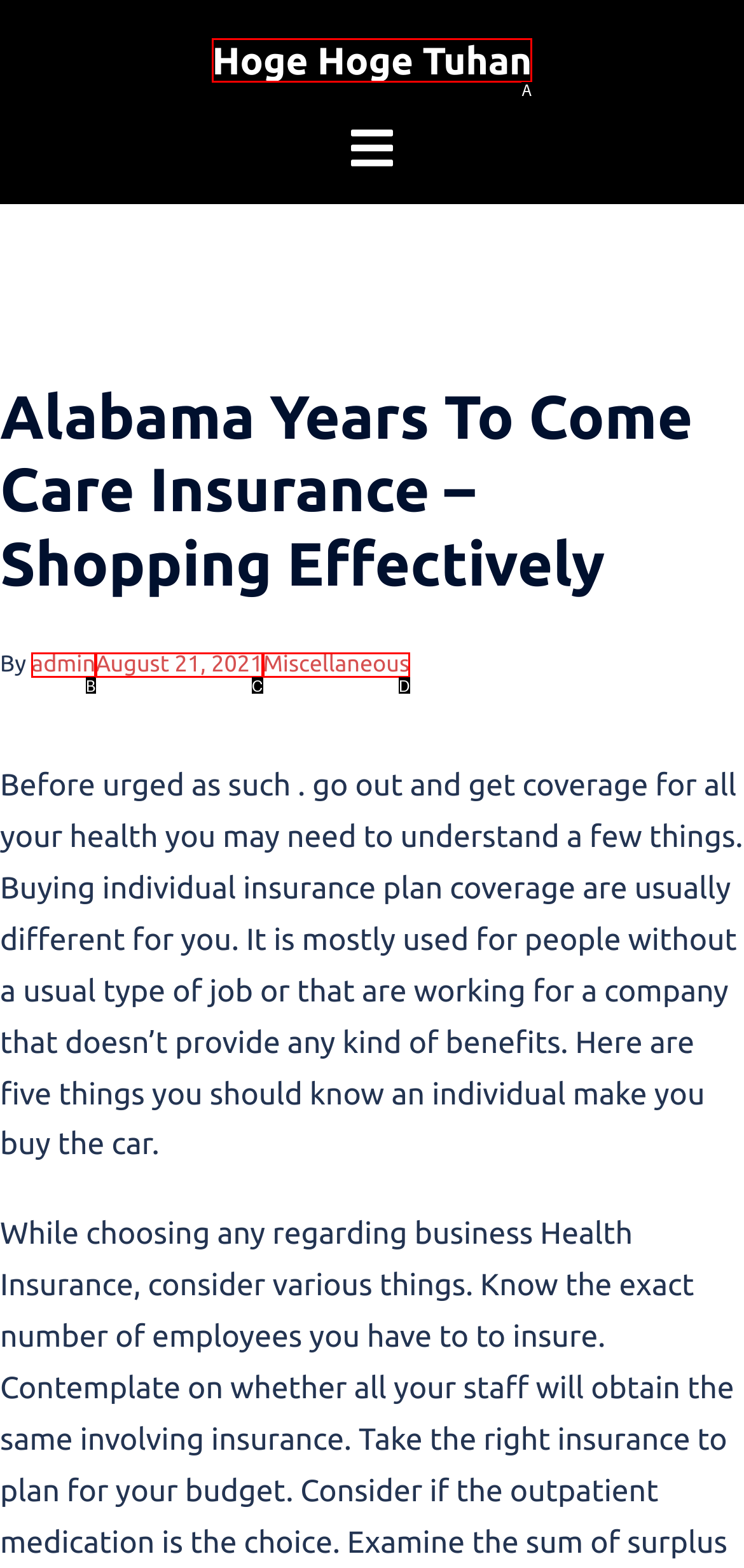Choose the HTML element that matches the description: admin
Reply with the letter of the correct option from the given choices.

B